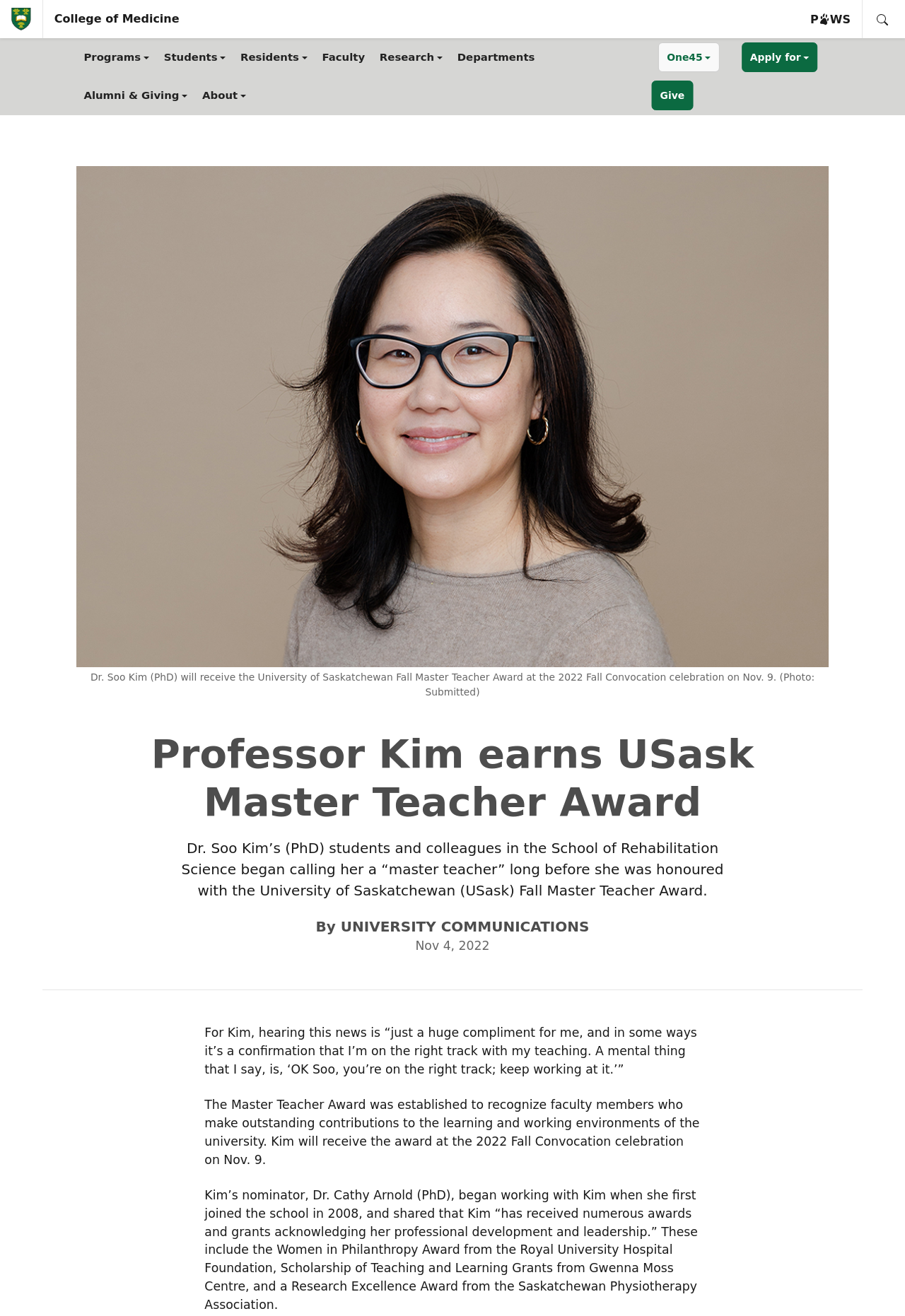Can you provide the bounding box coordinates for the element that should be clicked to implement the instruction: "Click the 'Programs' menu item"?

[0.084, 0.029, 0.173, 0.058]